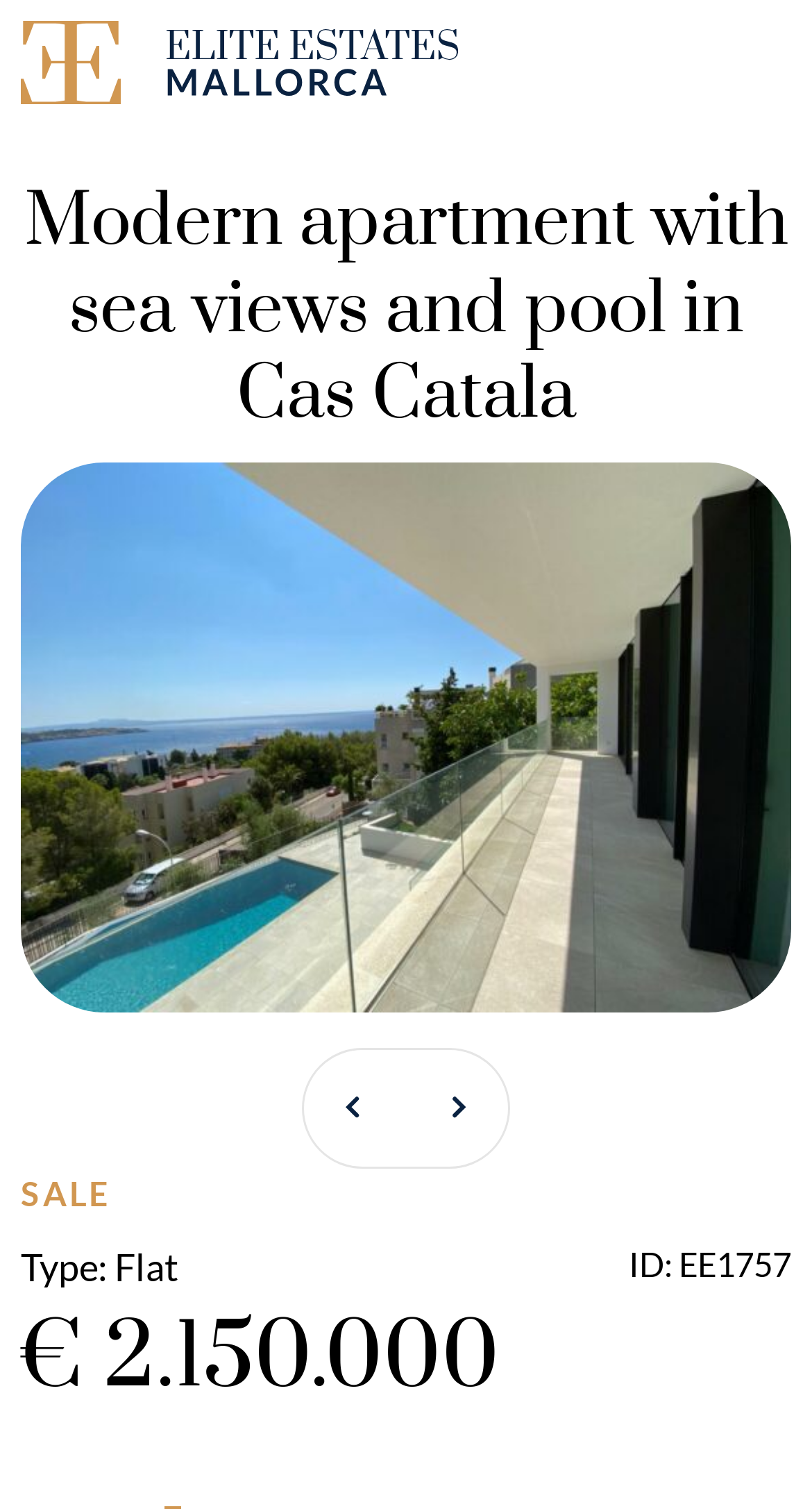What is the price of the property?
Refer to the image and give a detailed answer to the question.

I found the answer by looking at the static text '€ 2.150.000' which is located at the bottom of the page, below the property details.